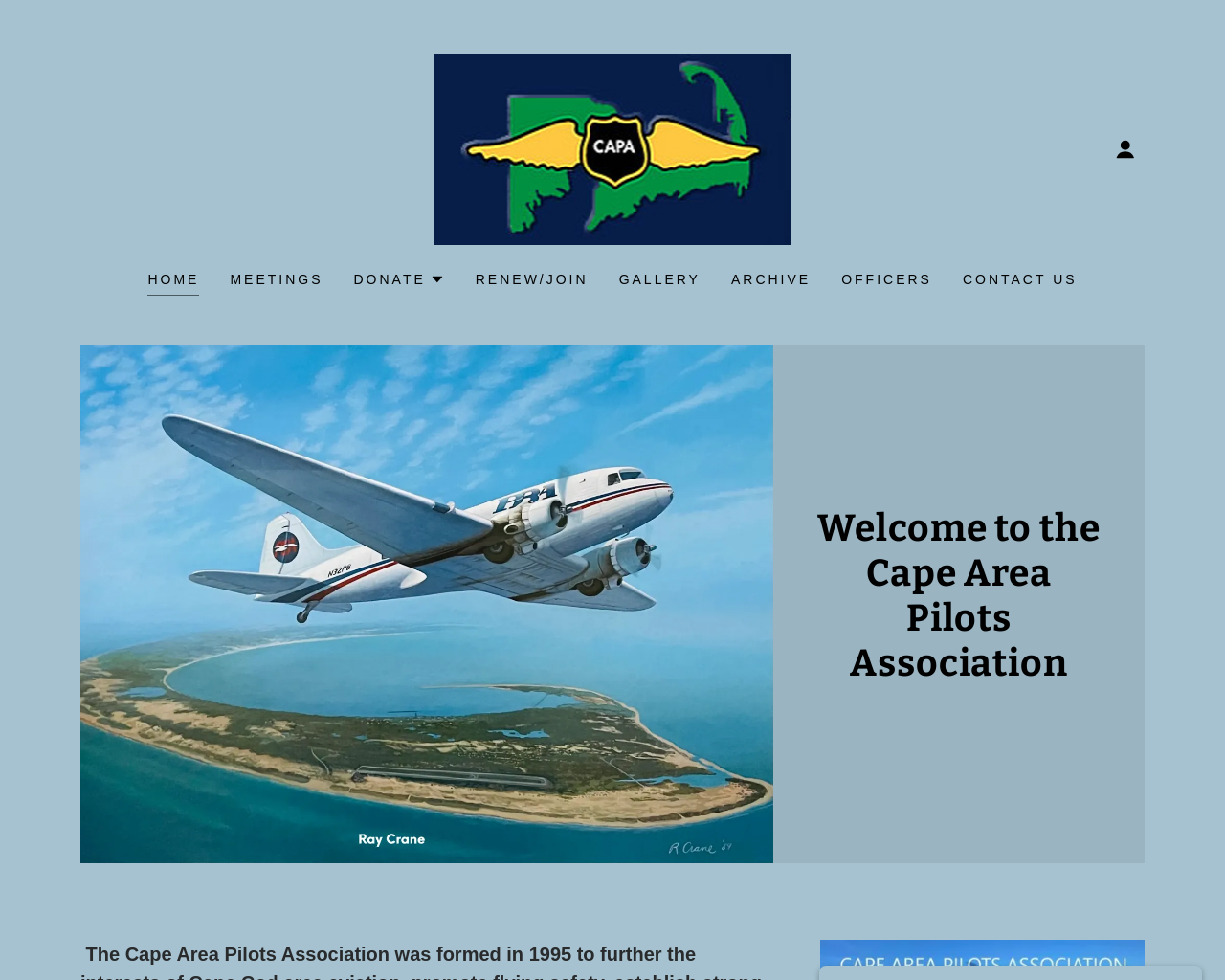Determine the coordinates of the bounding box for the clickable area needed to execute this instruction: "Contact US".

[0.781, 0.268, 0.884, 0.303]